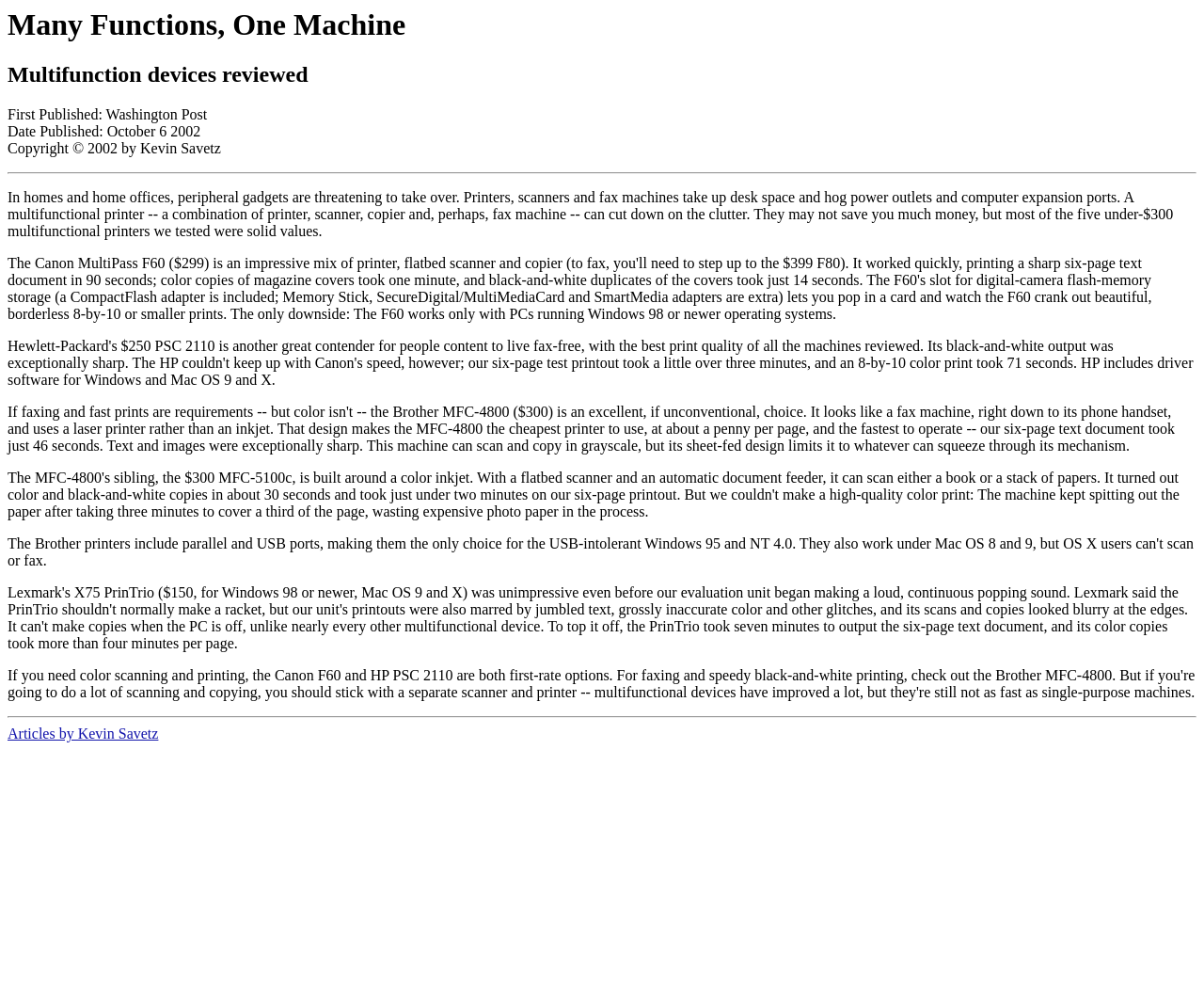What is the purpose of a multifunctional printer?
Based on the image, answer the question with as much detail as possible.

I inferred the purpose of a multifunctional printer by reading the StaticText element that describes the benefits of using such a device, which is located below the separator element. The text mentions that these devices can 'cut down on the clutter' caused by multiple peripheral gadgets.